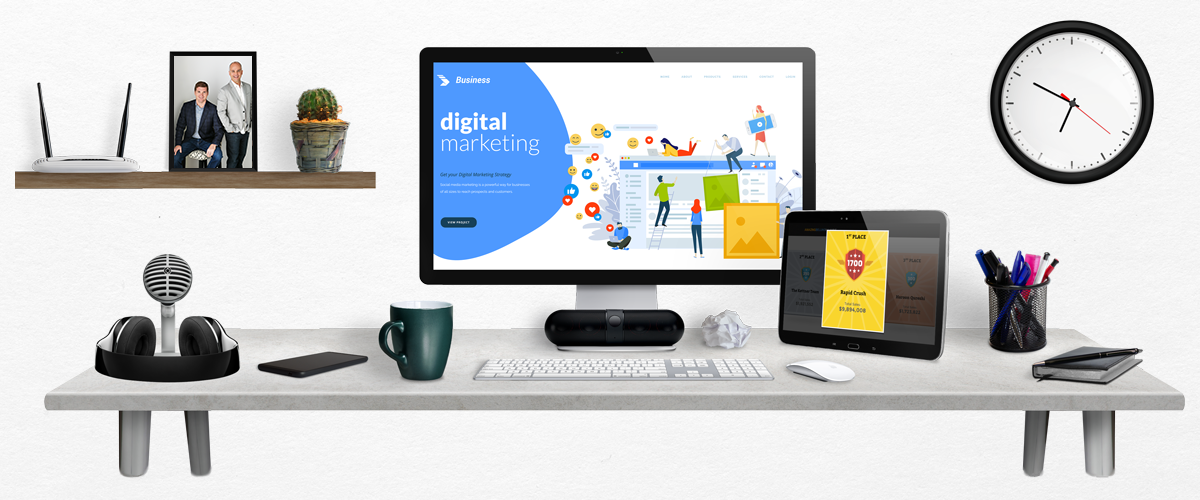Utilize the information from the image to answer the question in detail:
What is shown on the shelf above the desk?

The shelf above the desk displays a framed photo of two well-dressed individuals, which hints at the personal and professional blend in this workspace, possibly indicating that the workspace is used by a team or a partnership.